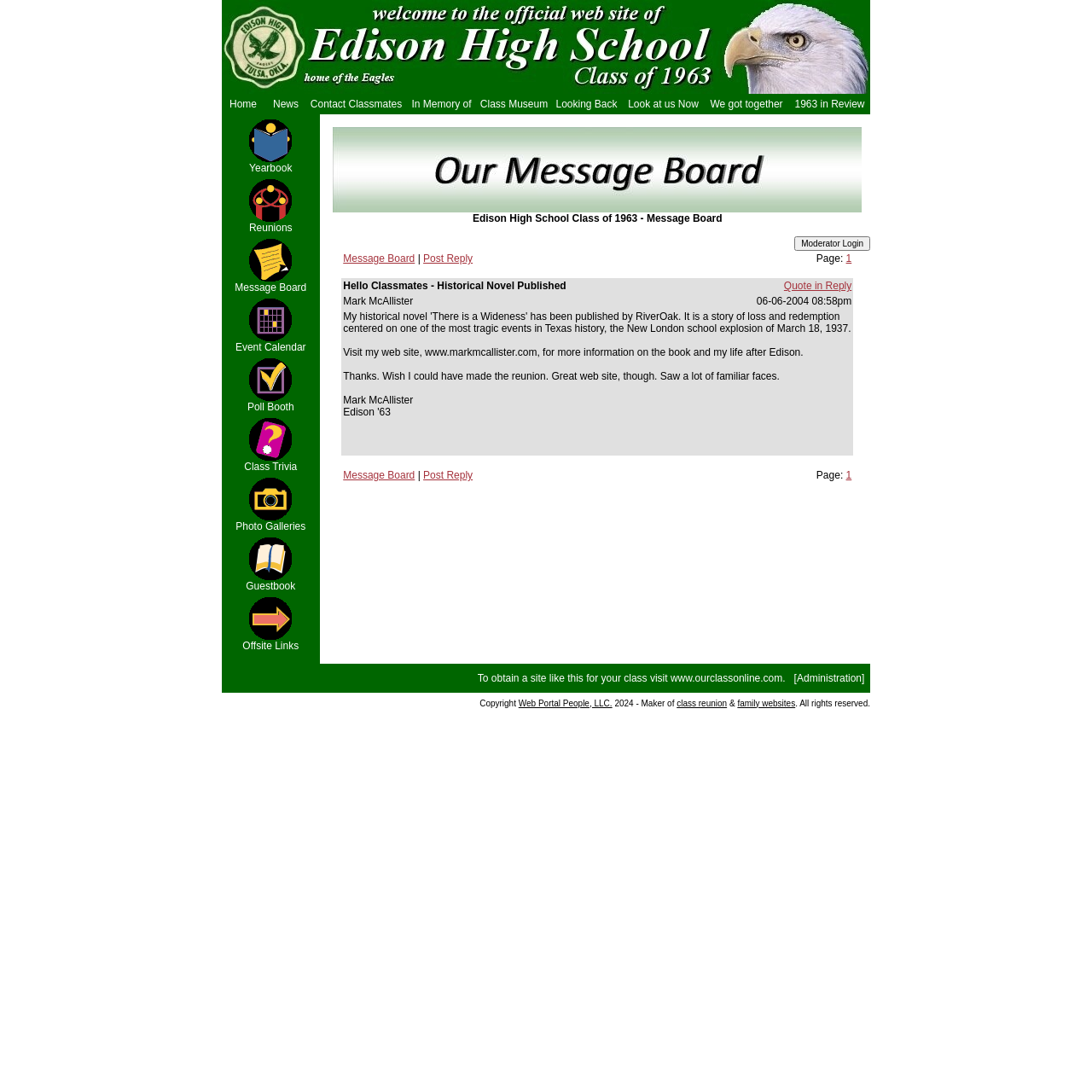Predict the bounding box coordinates of the area that should be clicked to accomplish the following instruction: "View the 'Digital Issues' link". The bounding box coordinates should consist of four float numbers between 0 and 1, i.e., [left, top, right, bottom].

None